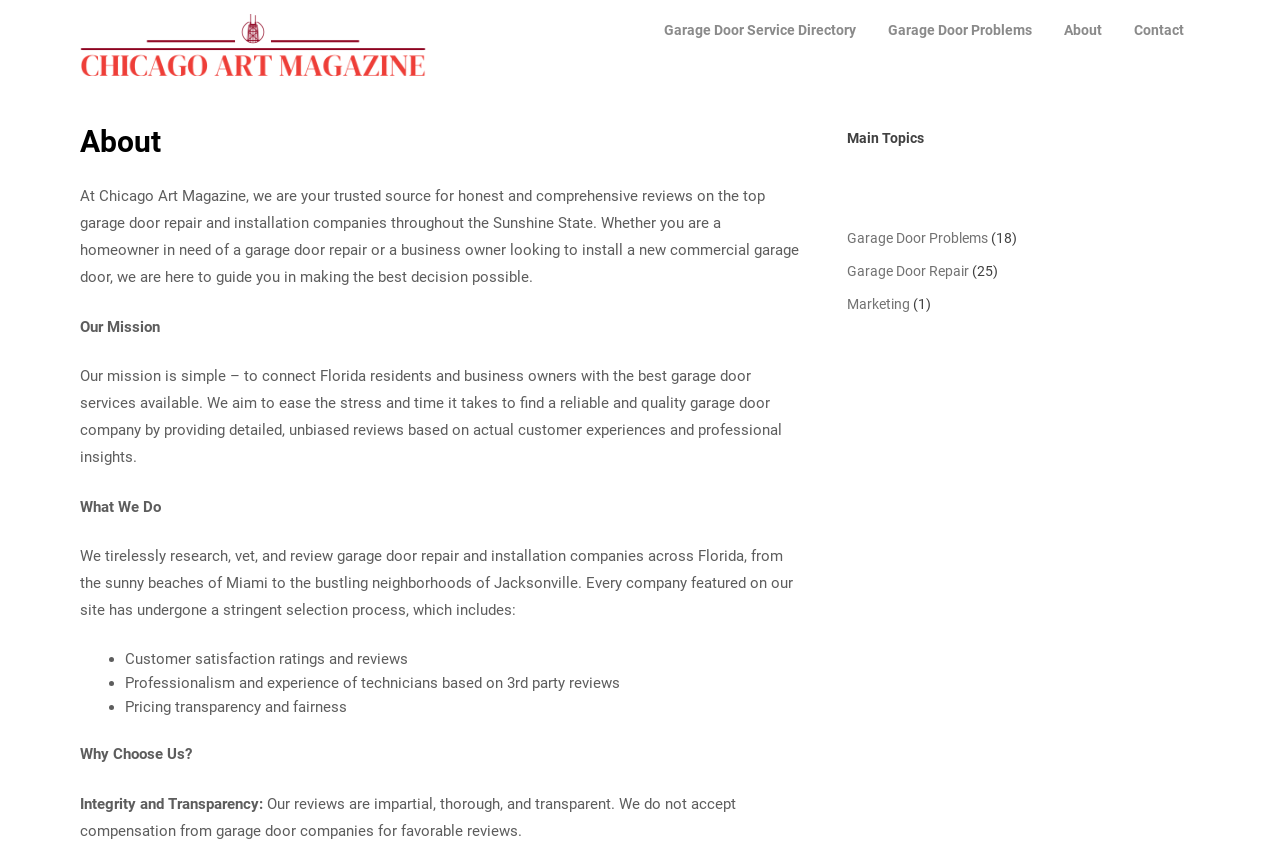Based on the element description: "Garage Door Repair", identify the bounding box coordinates for this UI element. The coordinates must be four float numbers between 0 and 1, listed as [left, top, right, bottom].

[0.661, 0.307, 0.757, 0.325]